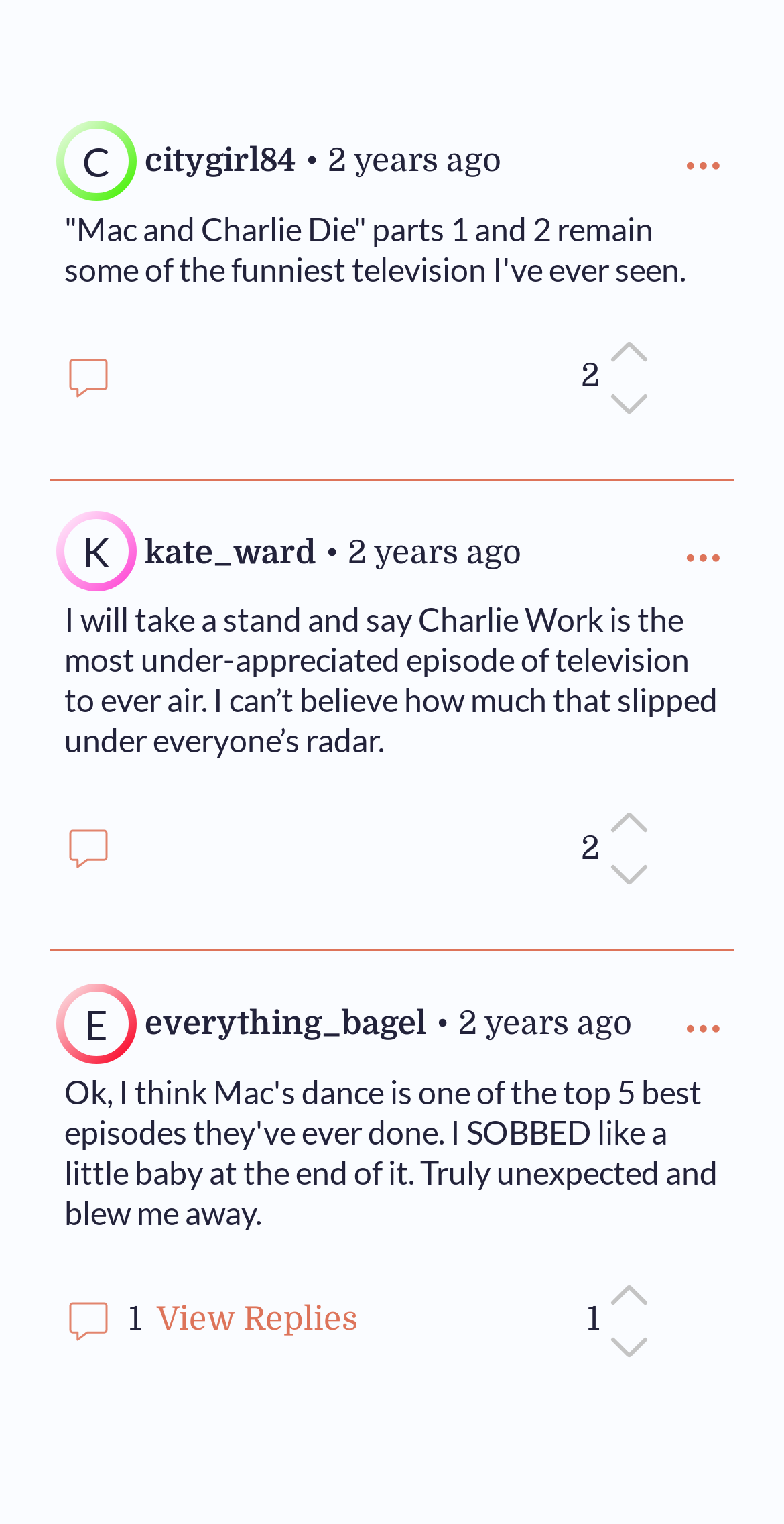Please identify the coordinates of the bounding box that should be clicked to fulfill this instruction: "Reply to comment".

[0.077, 0.229, 0.149, 0.266]